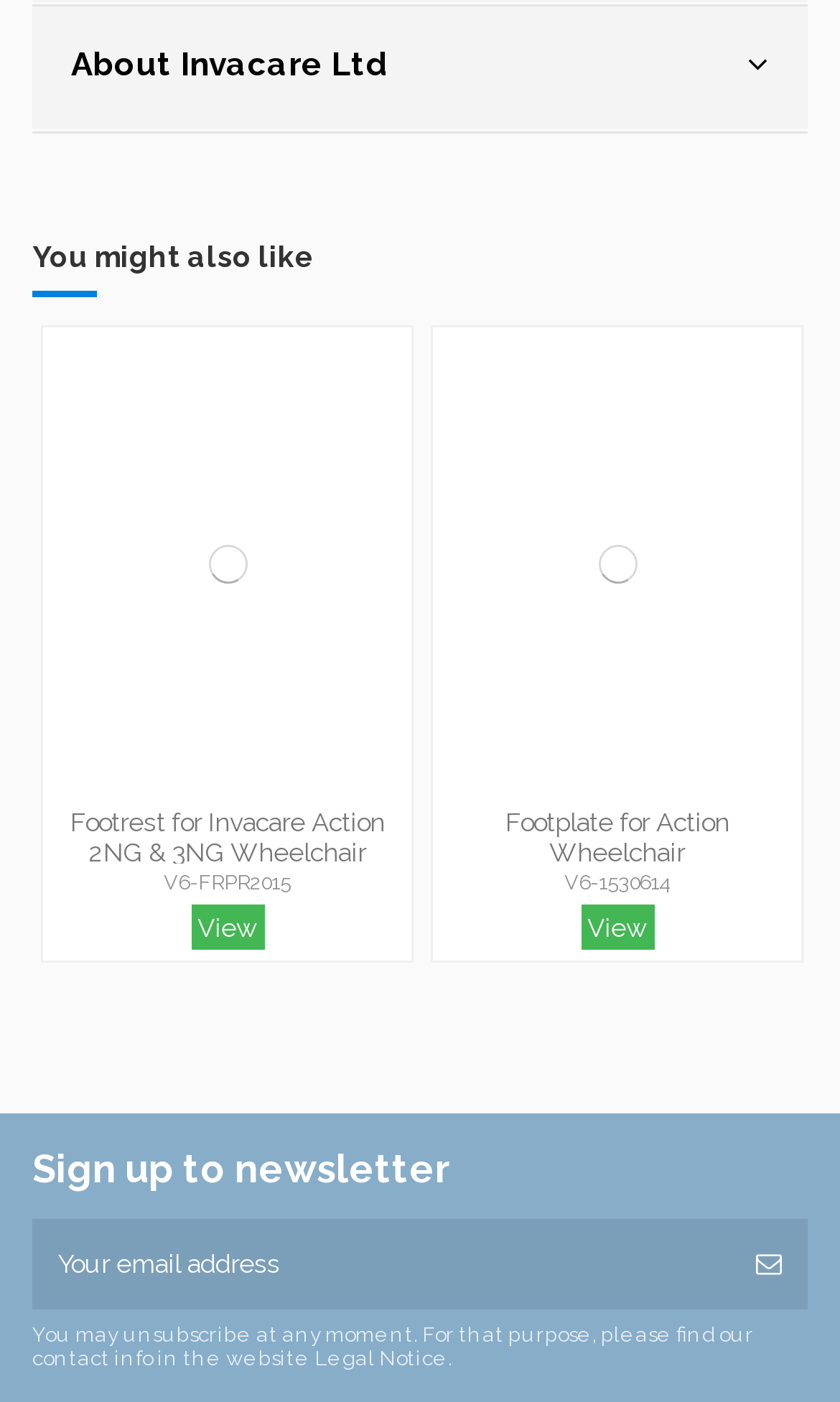Using the webpage screenshot and the element description V6-1530614, determine the bounding box coordinates. Specify the coordinates in the format (top-left x, top-left y, bottom-right x, bottom-right y) with values ranging from 0 to 1.

[0.672, 0.62, 0.797, 0.637]